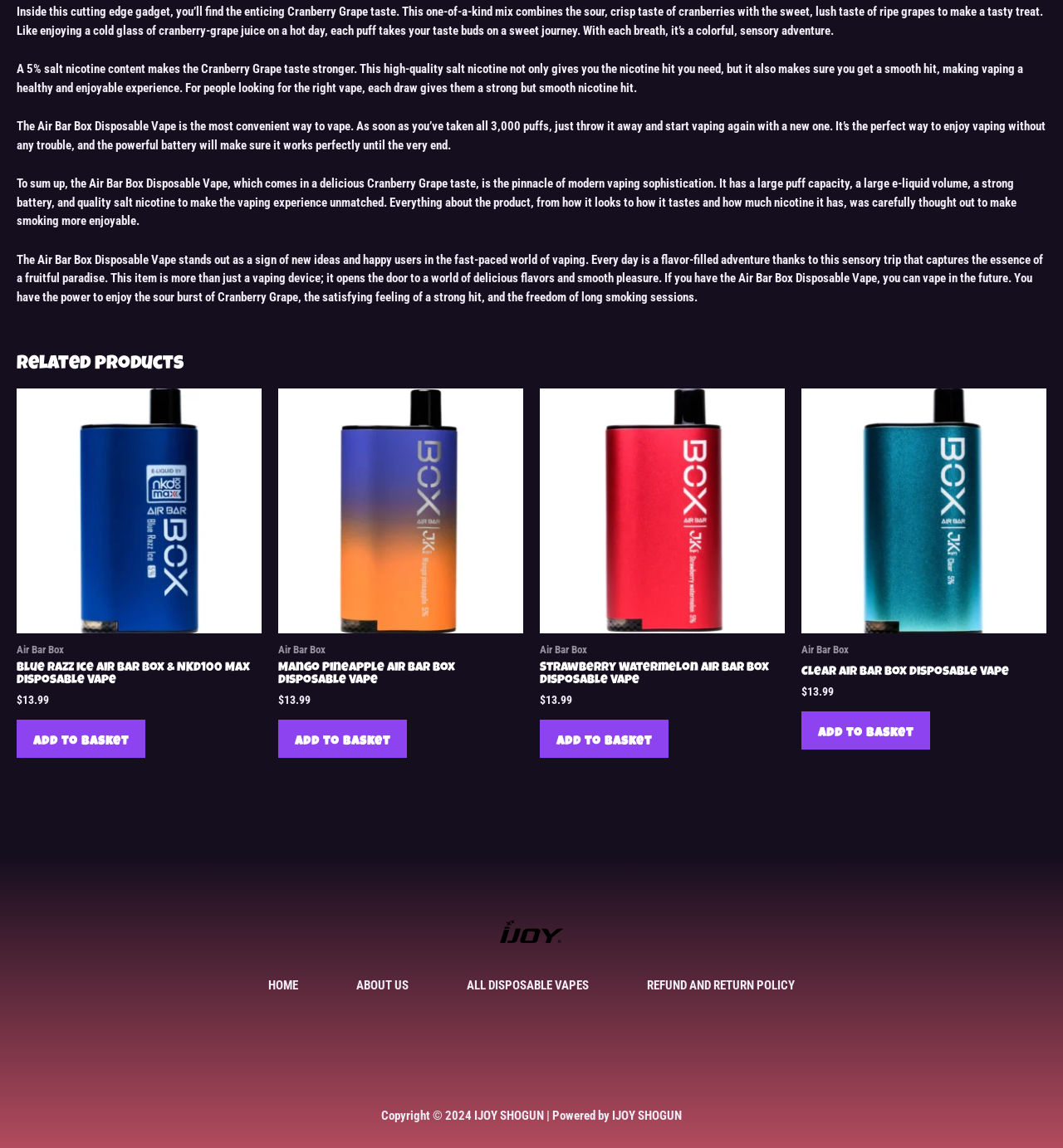How many puffs does the Air Bar Box Disposable Vape have?
From the screenshot, supply a one-word or short-phrase answer.

3,000